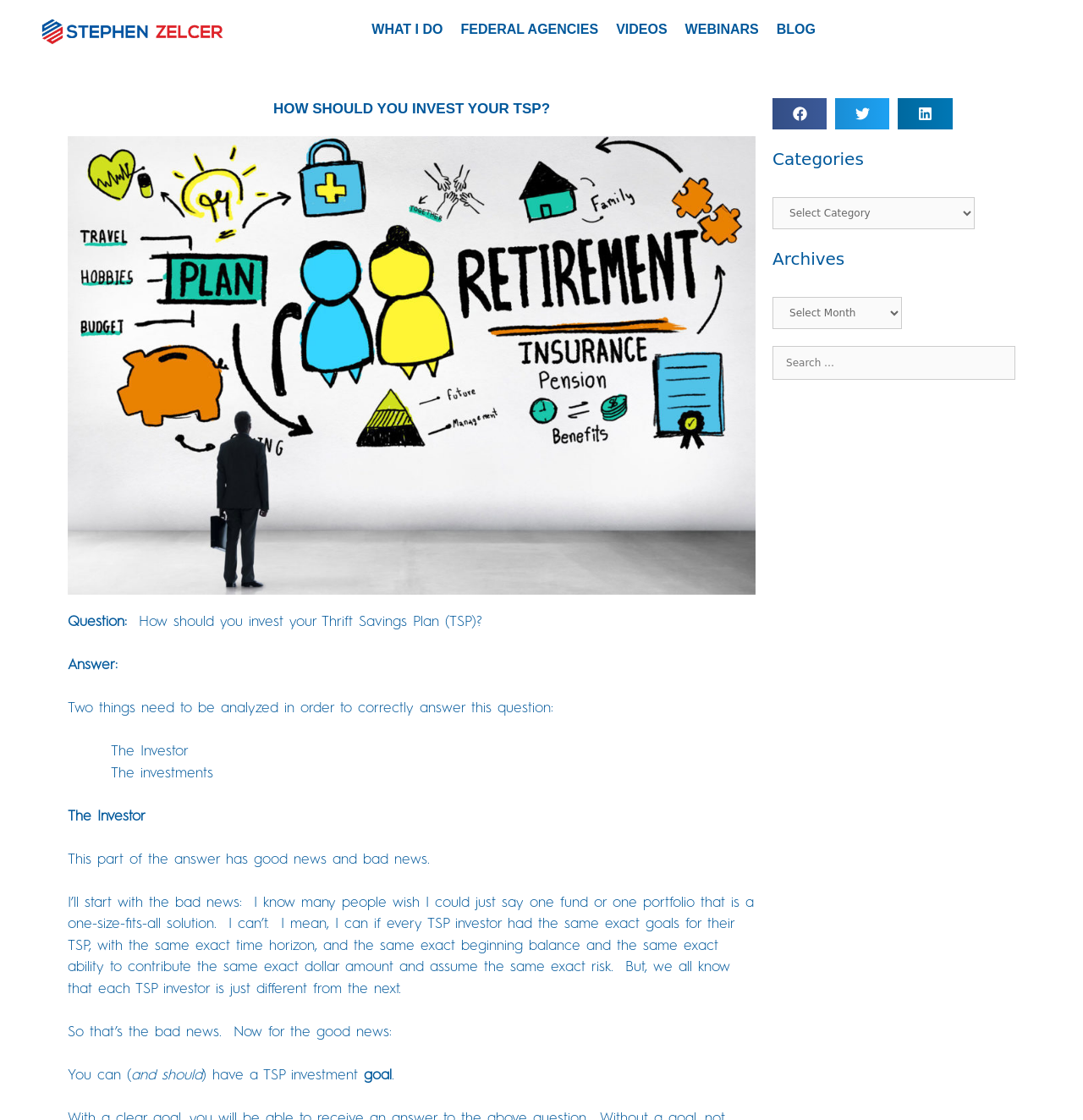Please reply to the following question using a single word or phrase: 
How many categories are there in the dropdown menu?

Unknown